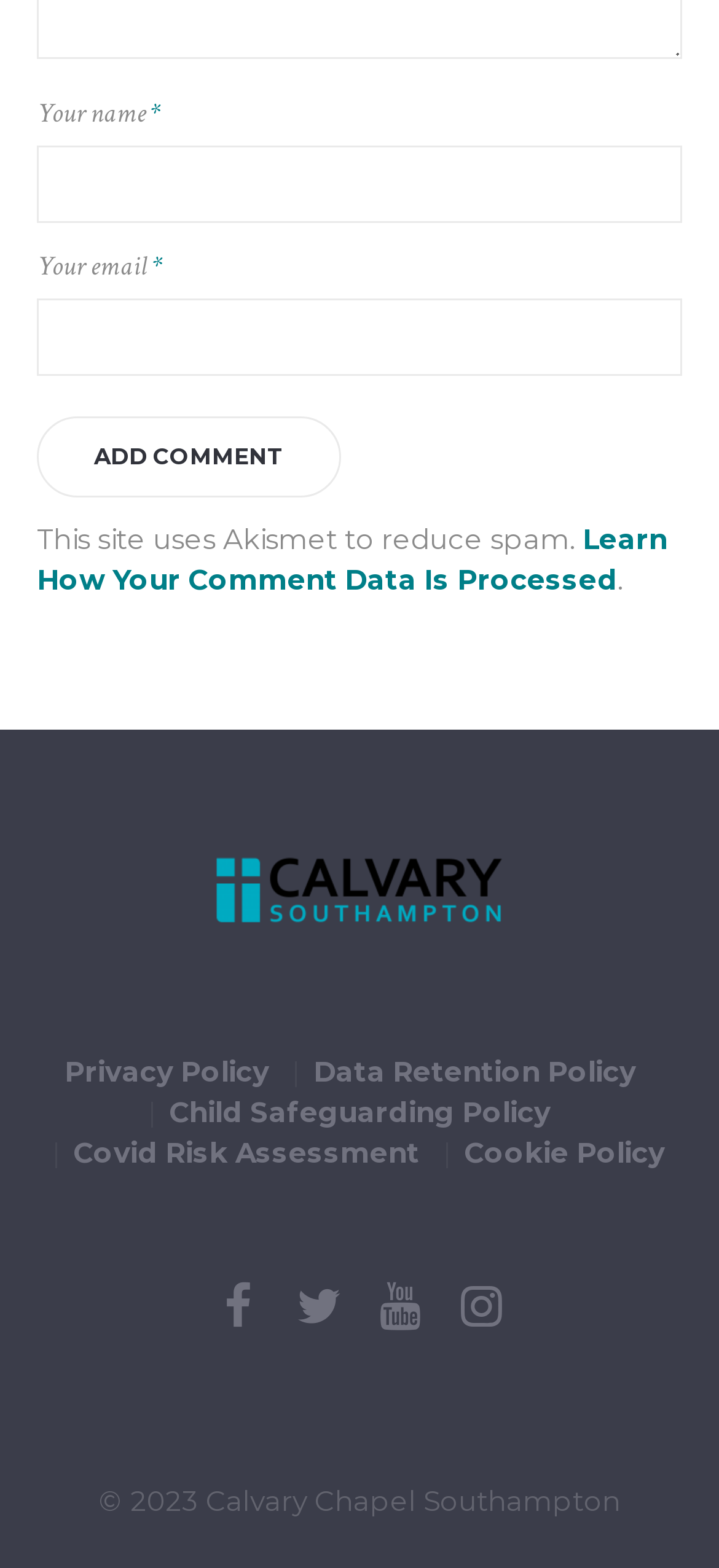Please find the bounding box coordinates of the element that needs to be clicked to perform the following instruction: "Visit Bible Teaching Church in Southampton England". The bounding box coordinates should be four float numbers between 0 and 1, represented as [left, top, right, bottom].

[0.288, 0.542, 0.712, 0.595]